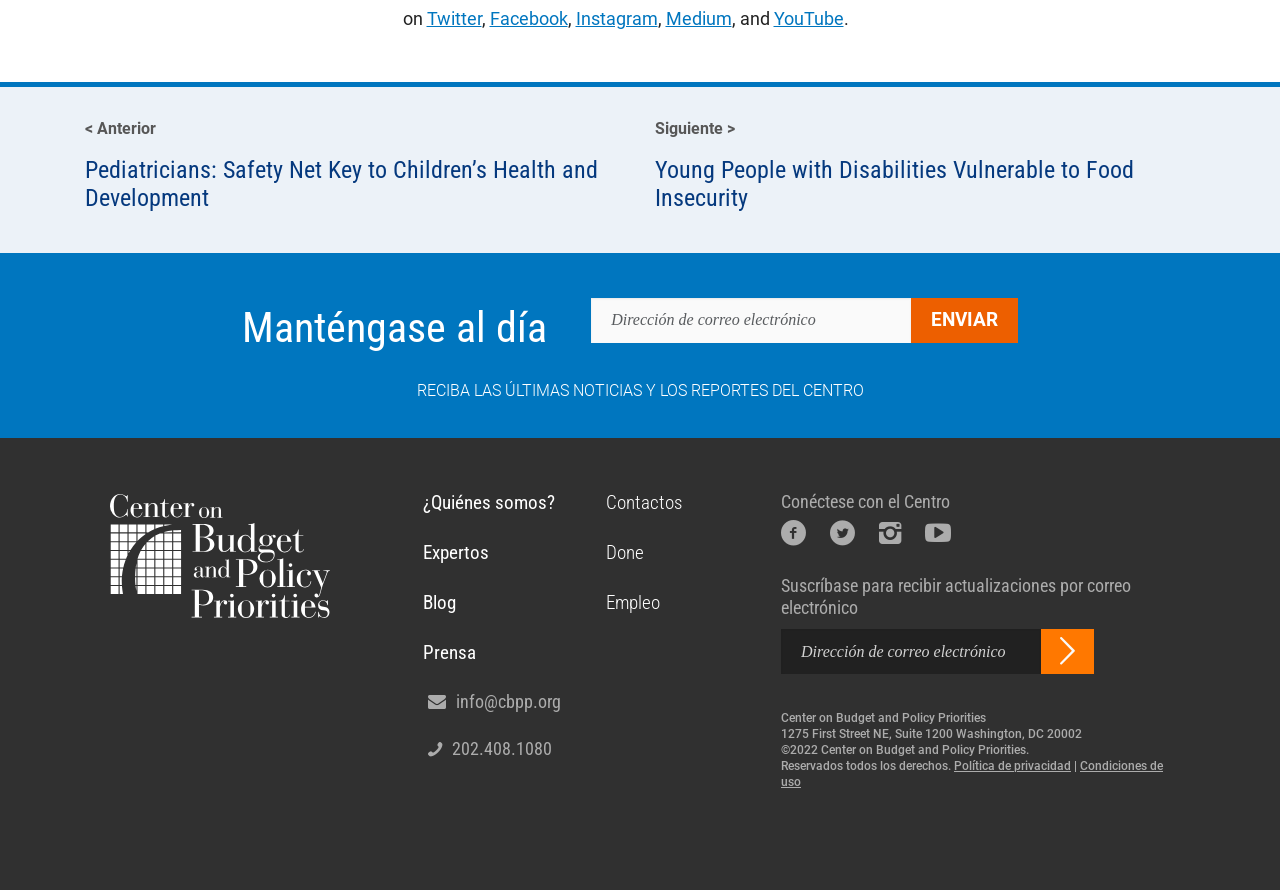Point out the bounding box coordinates of the section to click in order to follow this instruction: "Click on YouTube".

[0.604, 0.009, 0.659, 0.033]